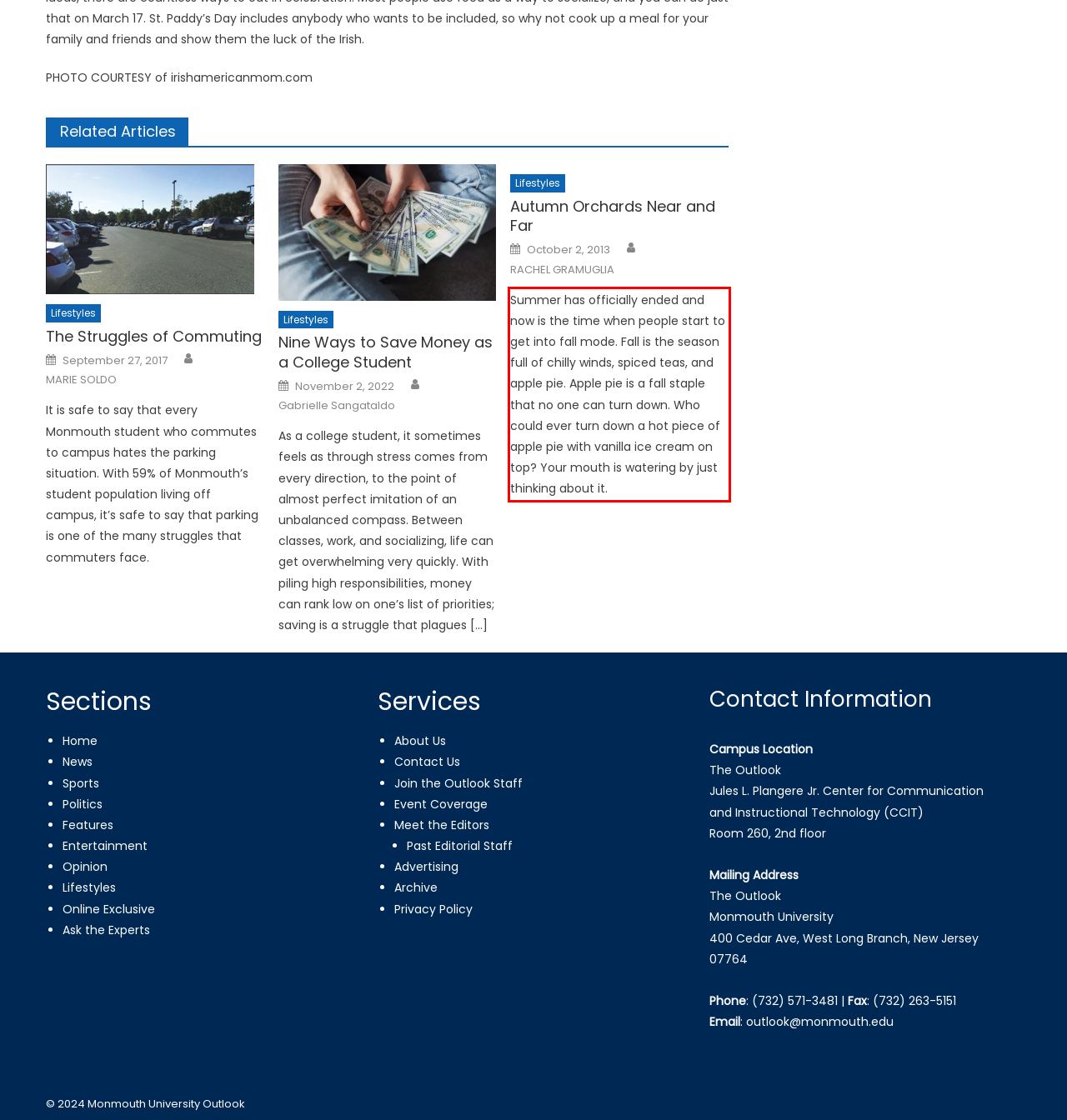Please look at the screenshot provided and find the red bounding box. Extract the text content contained within this bounding box.

Summer has officially ended and now is the time when people start to get into fall mode. Fall is the season full of chilly winds, spiced teas, and apple pie. Apple pie is a fall staple that no one can turn down. Who could ever turn down a hot piece of apple pie with vanilla ice cream on top? Your mouth is watering by just thinking about it.